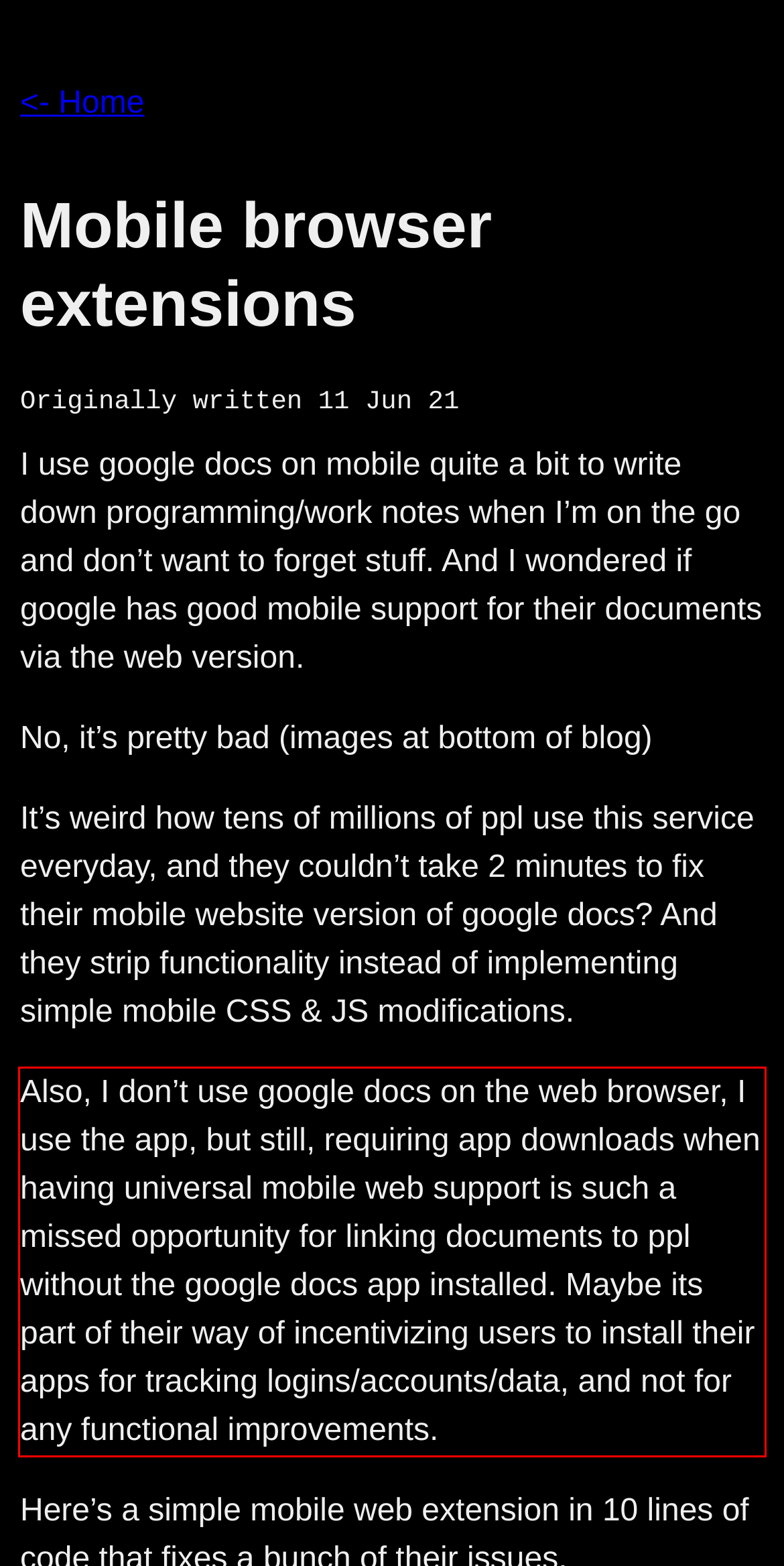Identify the text within the red bounding box on the webpage screenshot and generate the extracted text content.

Also, I don’t use google docs on the web browser, I use the app, but still, requiring app downloads when having universal mobile web support is such a missed opportunity for linking documents to ppl without the google docs app installed. Maybe its part of their way of incentivizing users to install their apps for tracking logins/accounts/data, and not for any functional improvements.